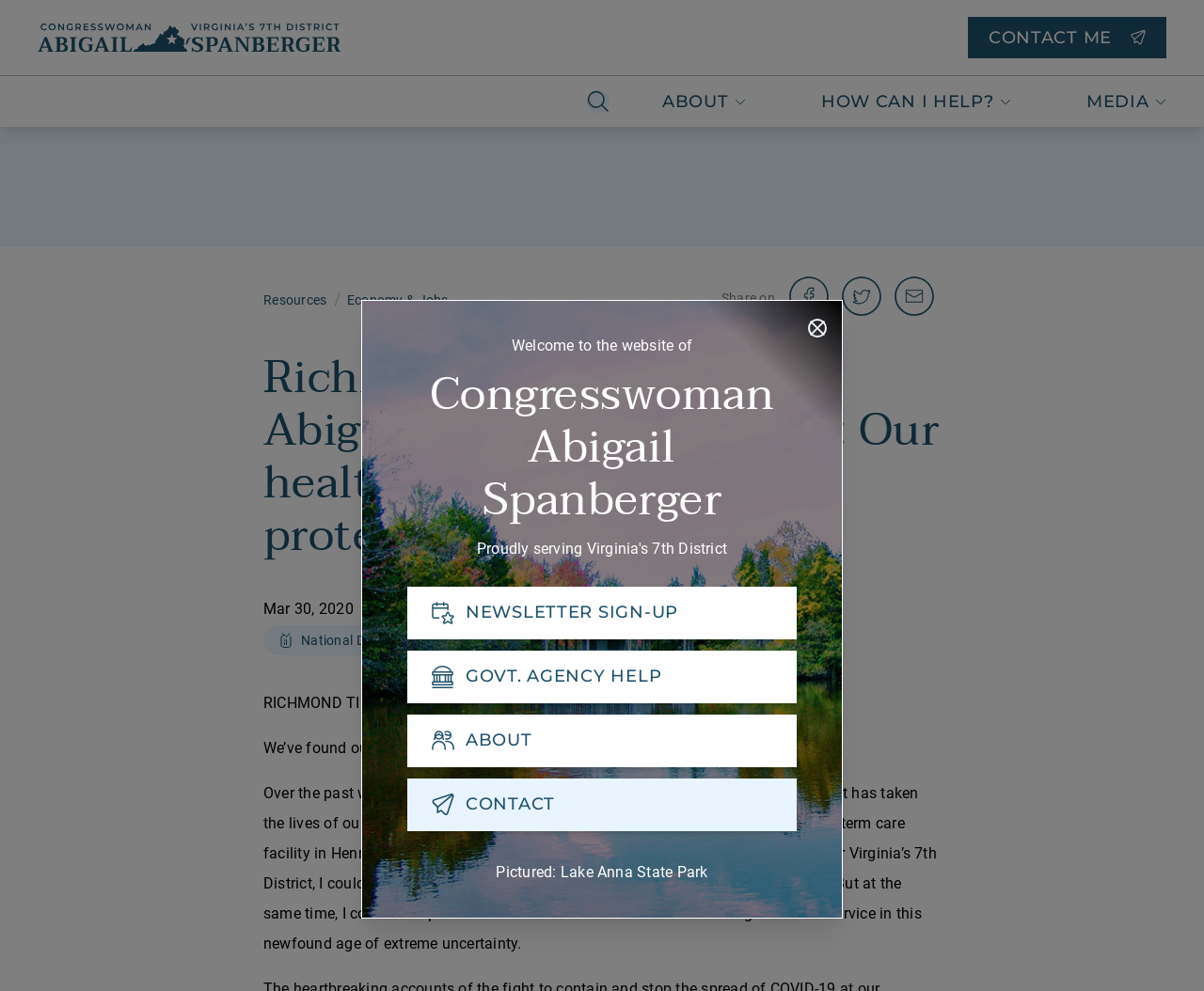What is the date of the article? Look at the image and give a one-word or short phrase answer.

Mar 30, 2020